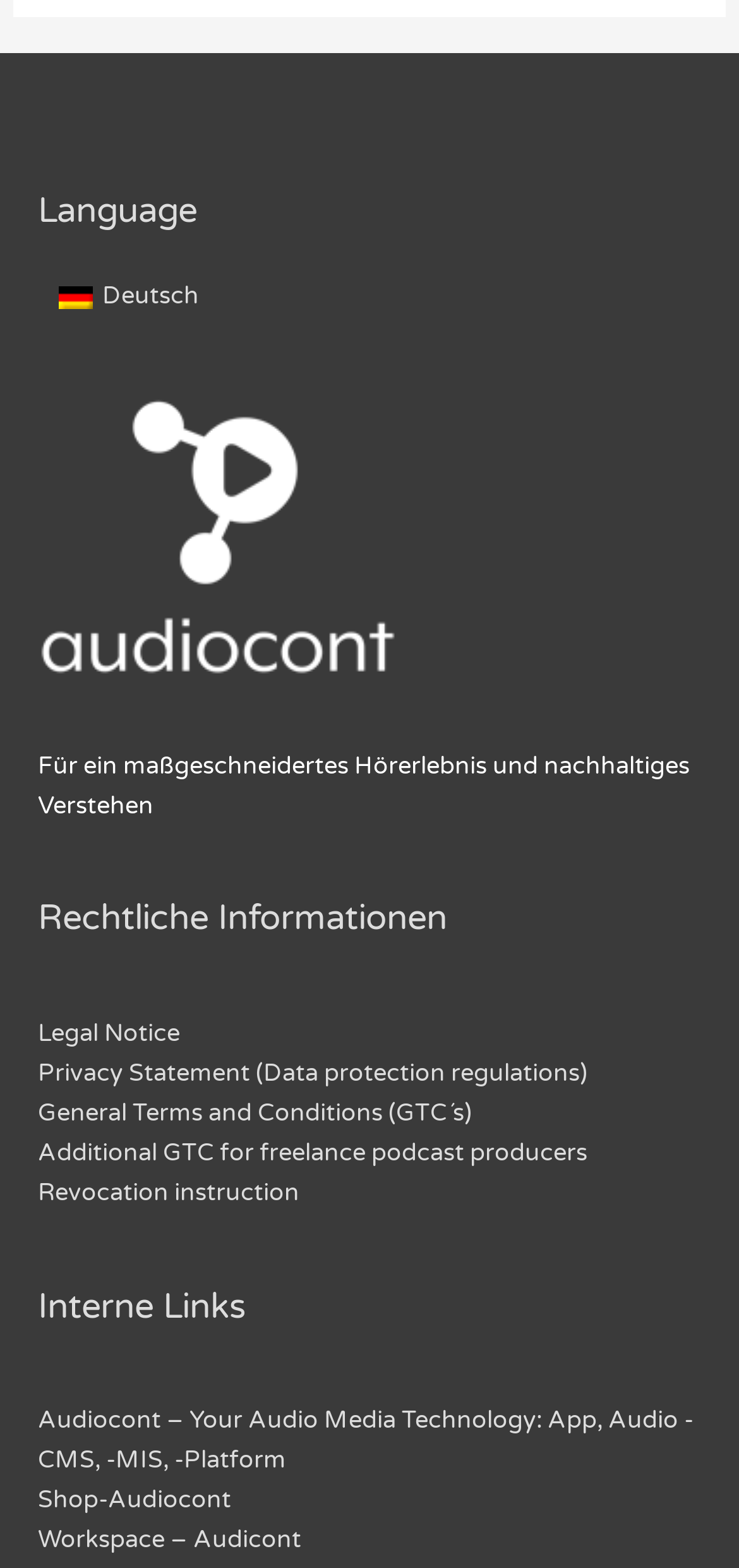What language is the website in?
Please answer the question with a detailed and comprehensive explanation.

The language of the website can be inferred from the link 'Deutsch' which is a German word meaning 'German', and also from the content of the webpage which appears to be in German.